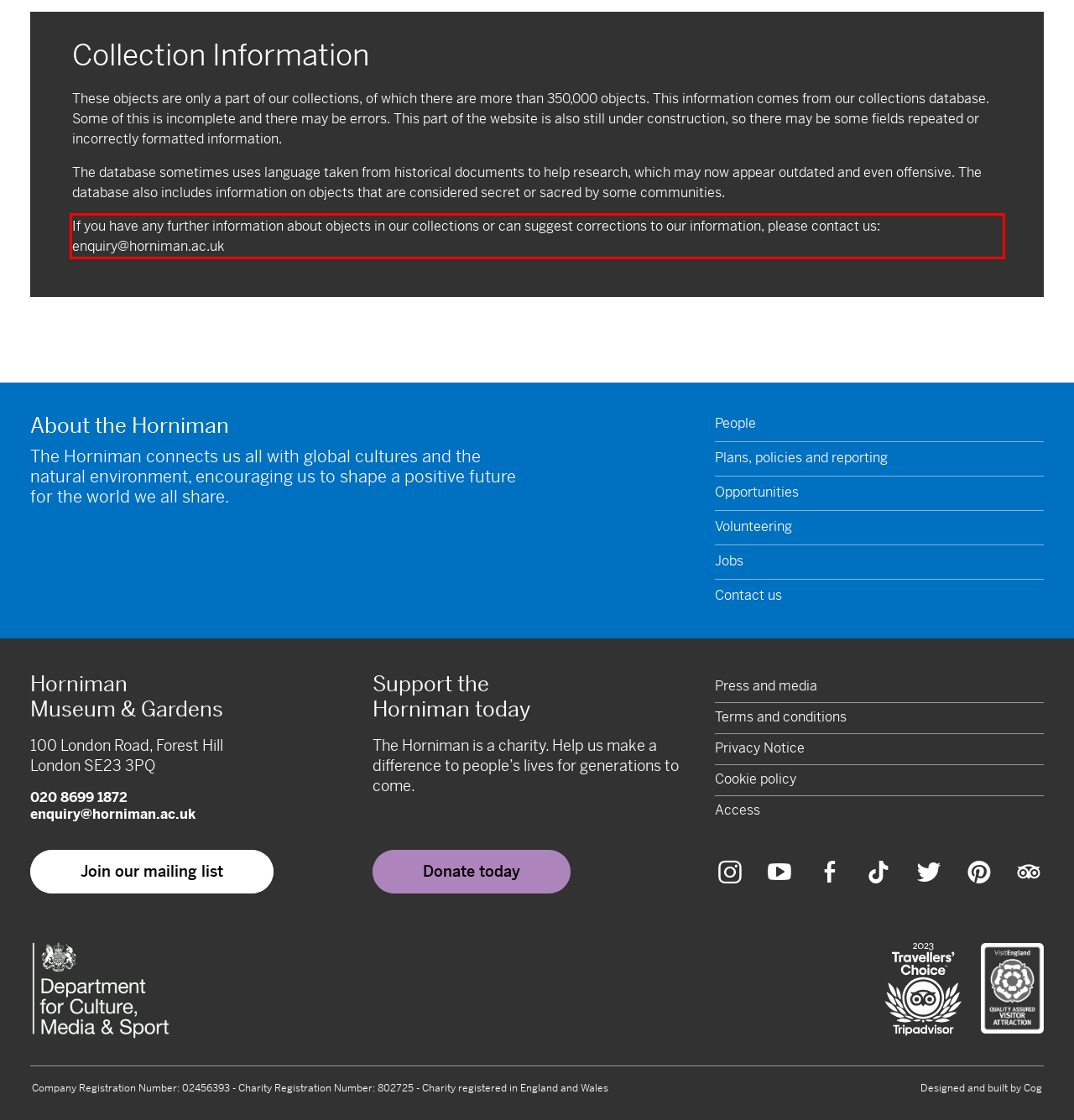Please extract the text content within the red bounding box on the webpage screenshot using OCR.

If you have any further information about objects in our collections or can suggest corrections to our information, please contact us: enquiry@horniman.ac.uk